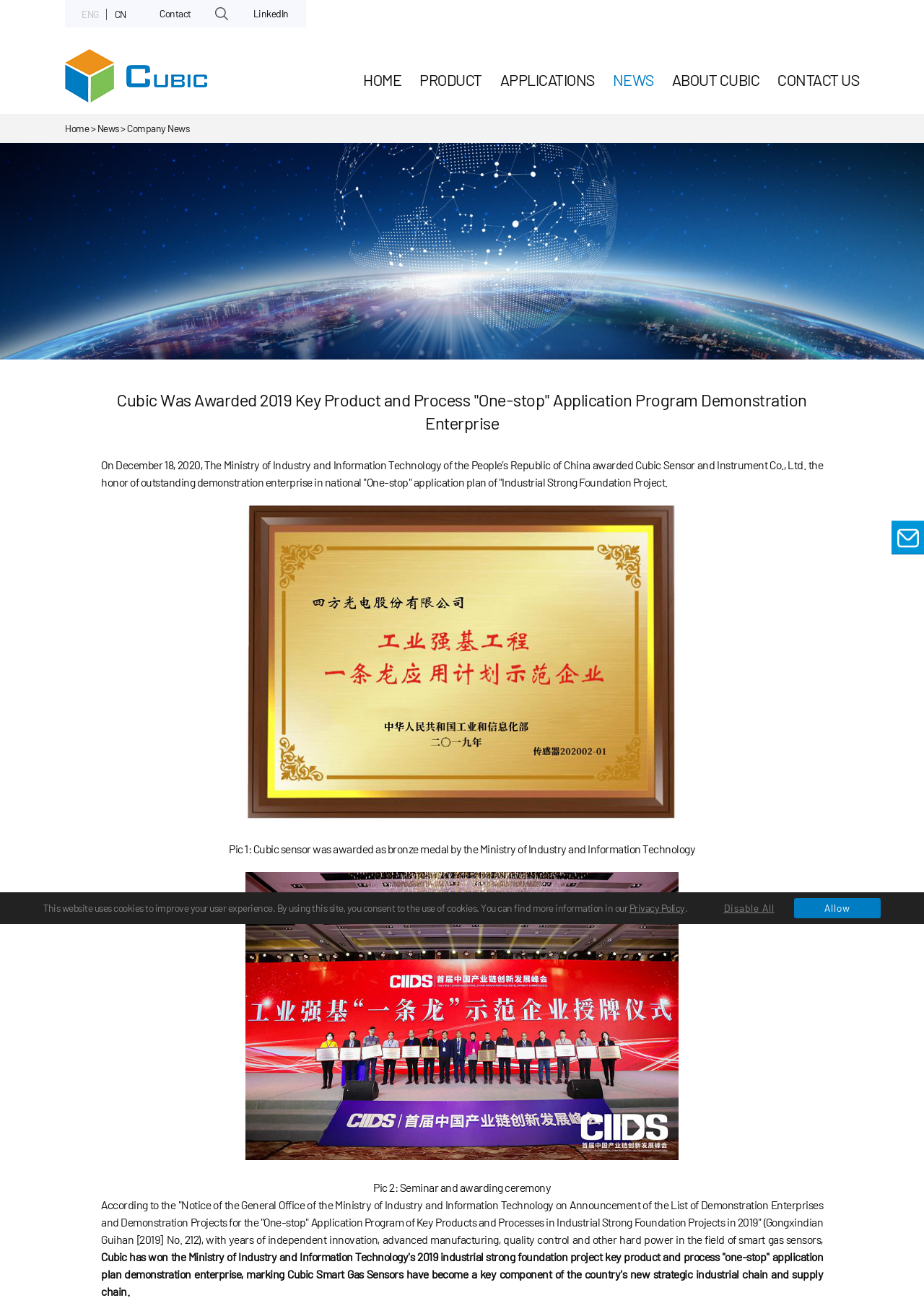Provide a brief response to the question below using a single word or phrase: 
What is the purpose of the cookies on this website?

To improve user experience